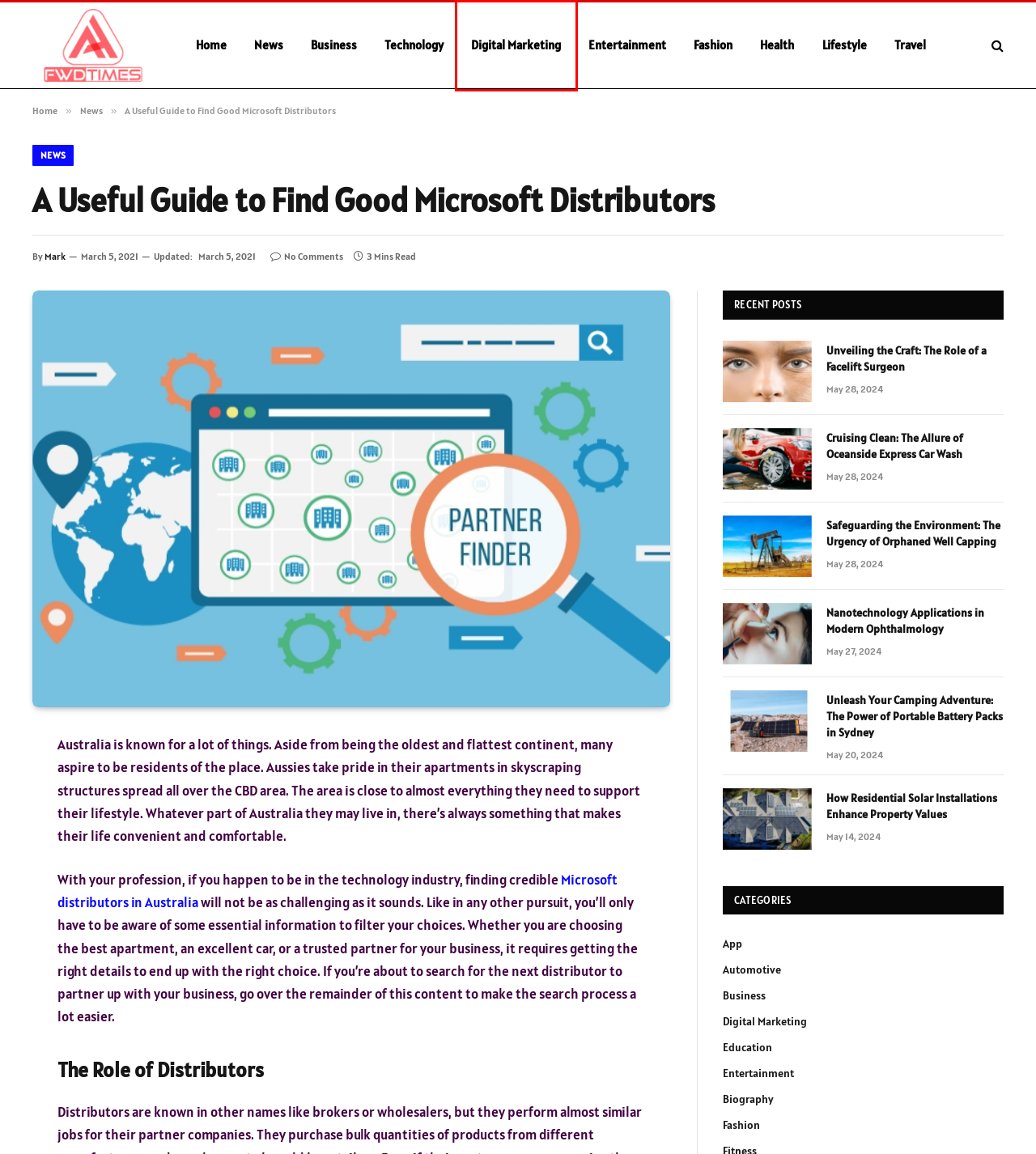Analyze the screenshot of a webpage that features a red rectangle bounding box. Pick the webpage description that best matches the new webpage you would see after clicking on the element within the red bounding box. Here are the candidates:
A. News | Fwdtimes
B. Digital Marketing | Fwdtimes
C. Business | Fwdtimes
D. Cruising Clean: The Allure of Oceanside Express Car Wash | Fwdtimes
E. Education | Fwdtimes
F. Unveiling the Craft: The Role of a Facelift Surgeon | Fwdtimes
G. Health | Fwdtimes
H. Microsoft Distributor for Australian IT Resellers | Dicker Data

B